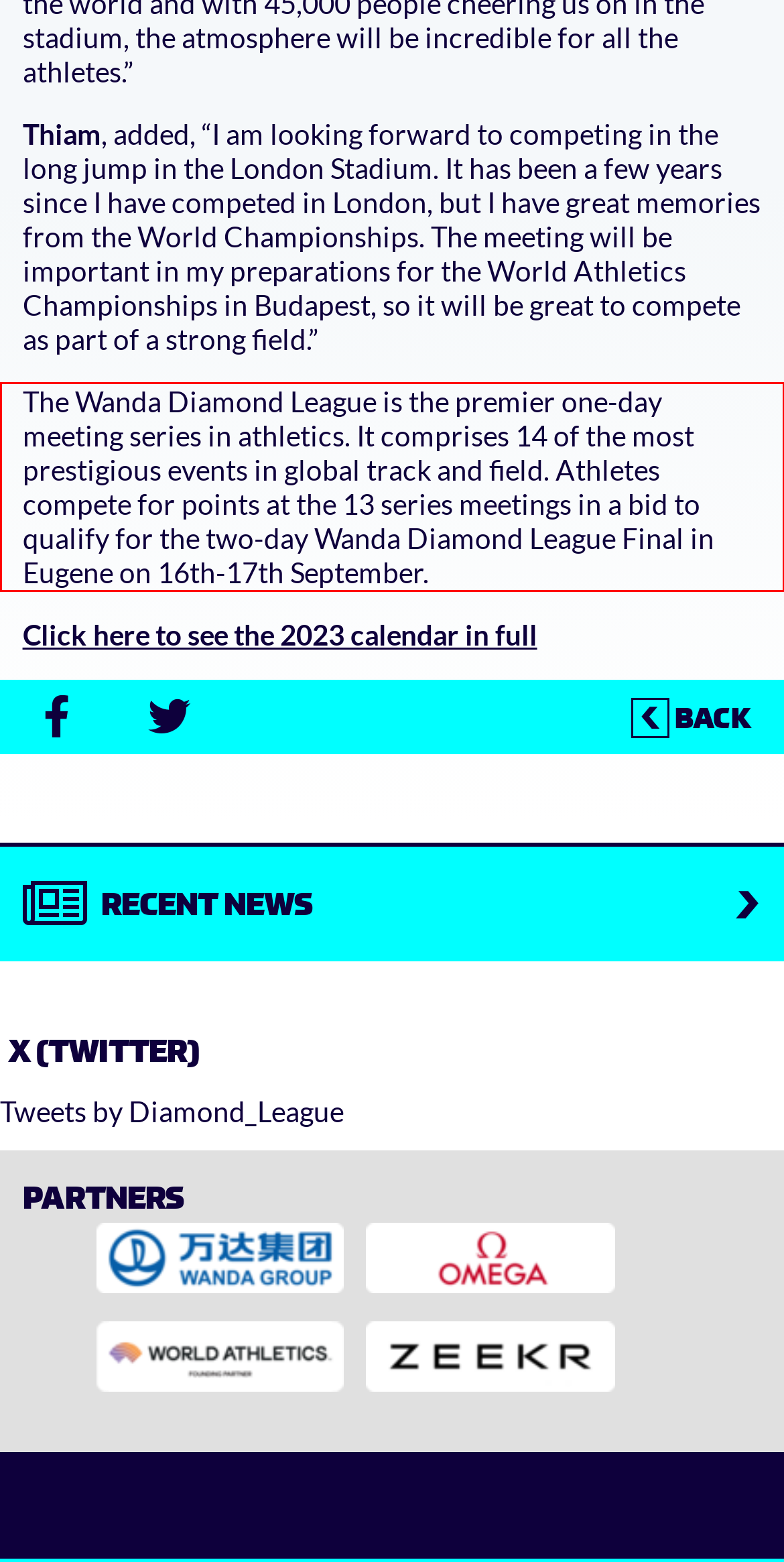You have a screenshot of a webpage where a UI element is enclosed in a red rectangle. Perform OCR to capture the text inside this red rectangle.

The Wanda Diamond League is the premier one-day meeting series in athletics. It comprises 14 of the most prestigious events in global track and field. Athletes compete for points at the 13 series meetings in a bid to qualify for the two-day Wanda Diamond League Final in Eugene on 16th-17th September.